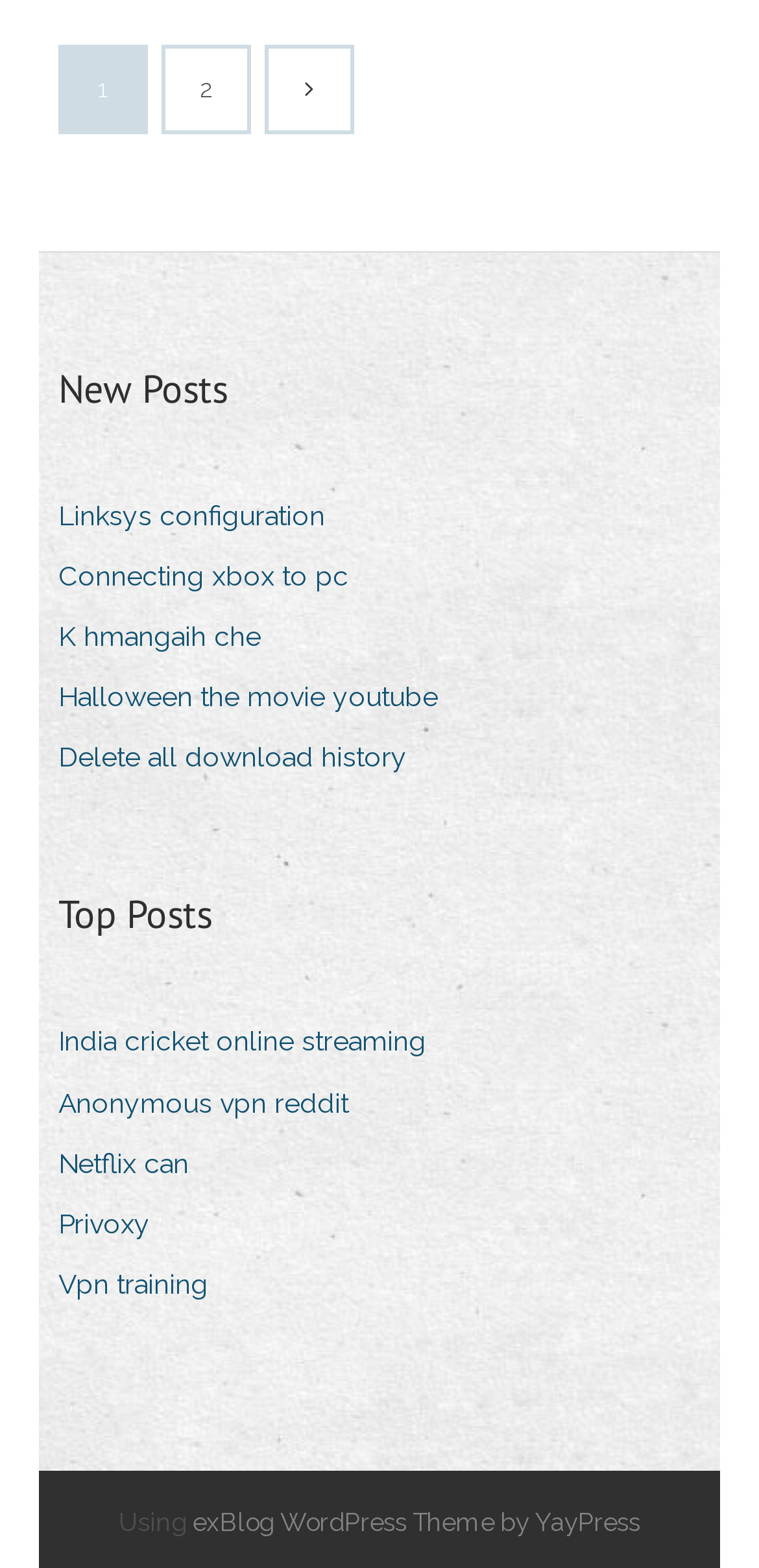Respond to the question with just a single word or phrase: 
How many links are under 'Top Posts'?

6